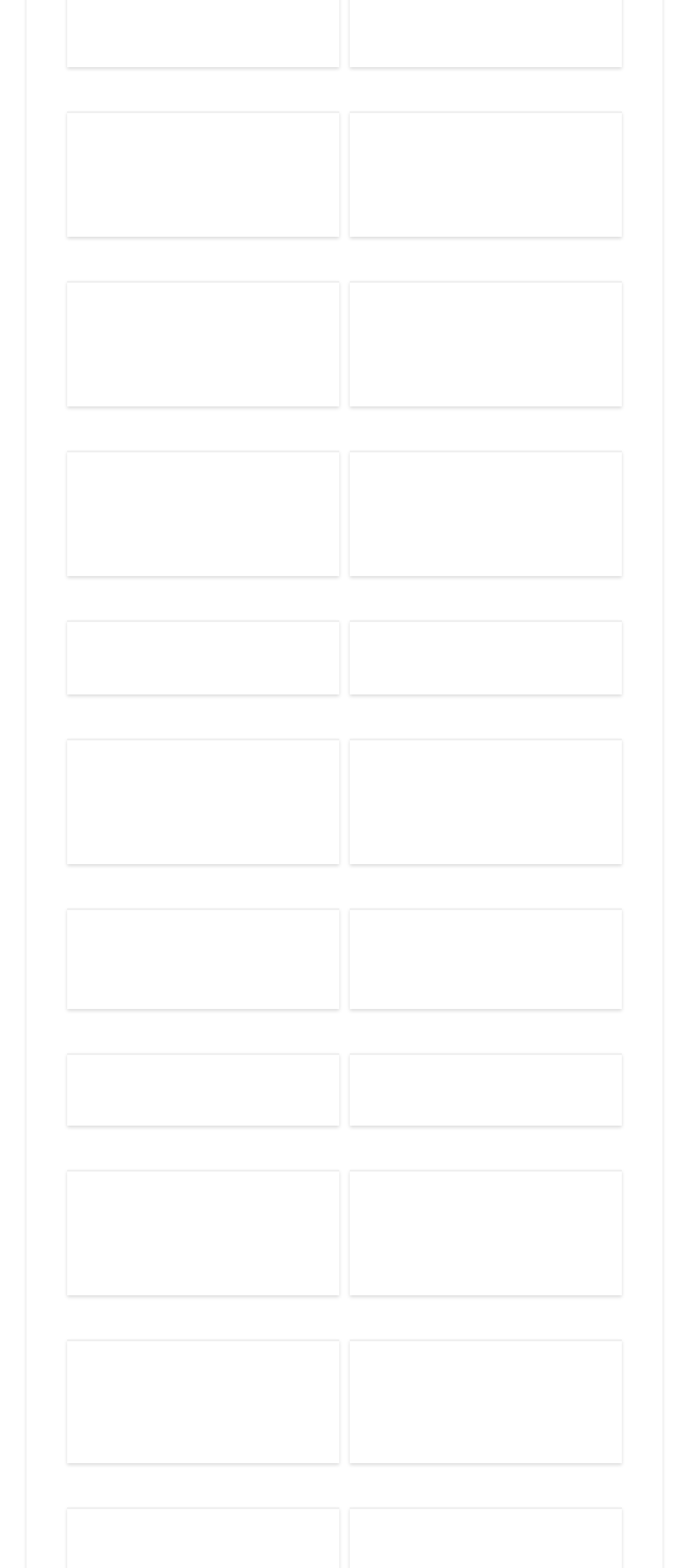Can you find the bounding box coordinates of the area I should click to execute the following instruction: "Explore Alpha Paw"?

[0.098, 0.287, 0.492, 0.367]